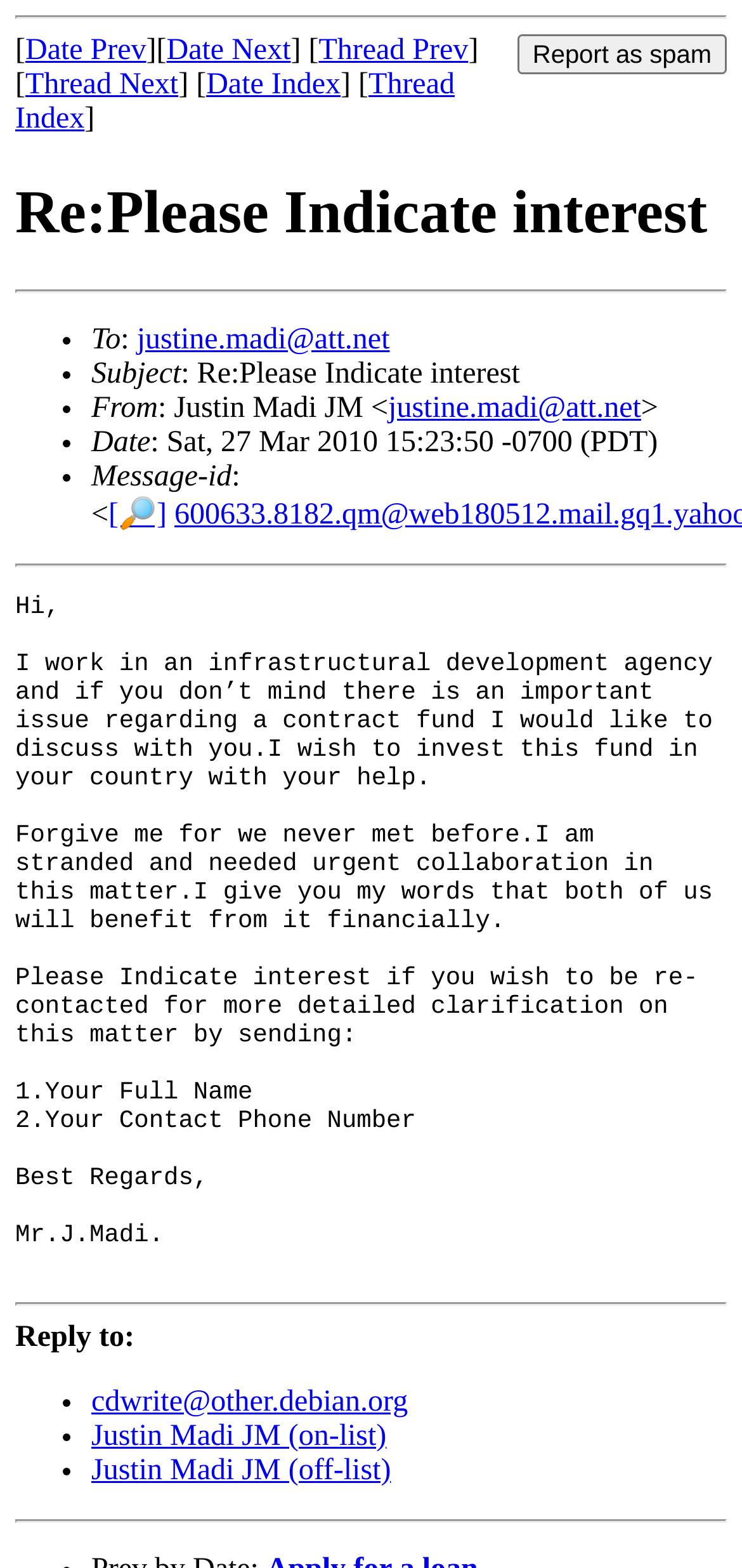What is the purpose of the email?
From the image, provide a succinct answer in one word or a short phrase.

To discuss a contract fund investment